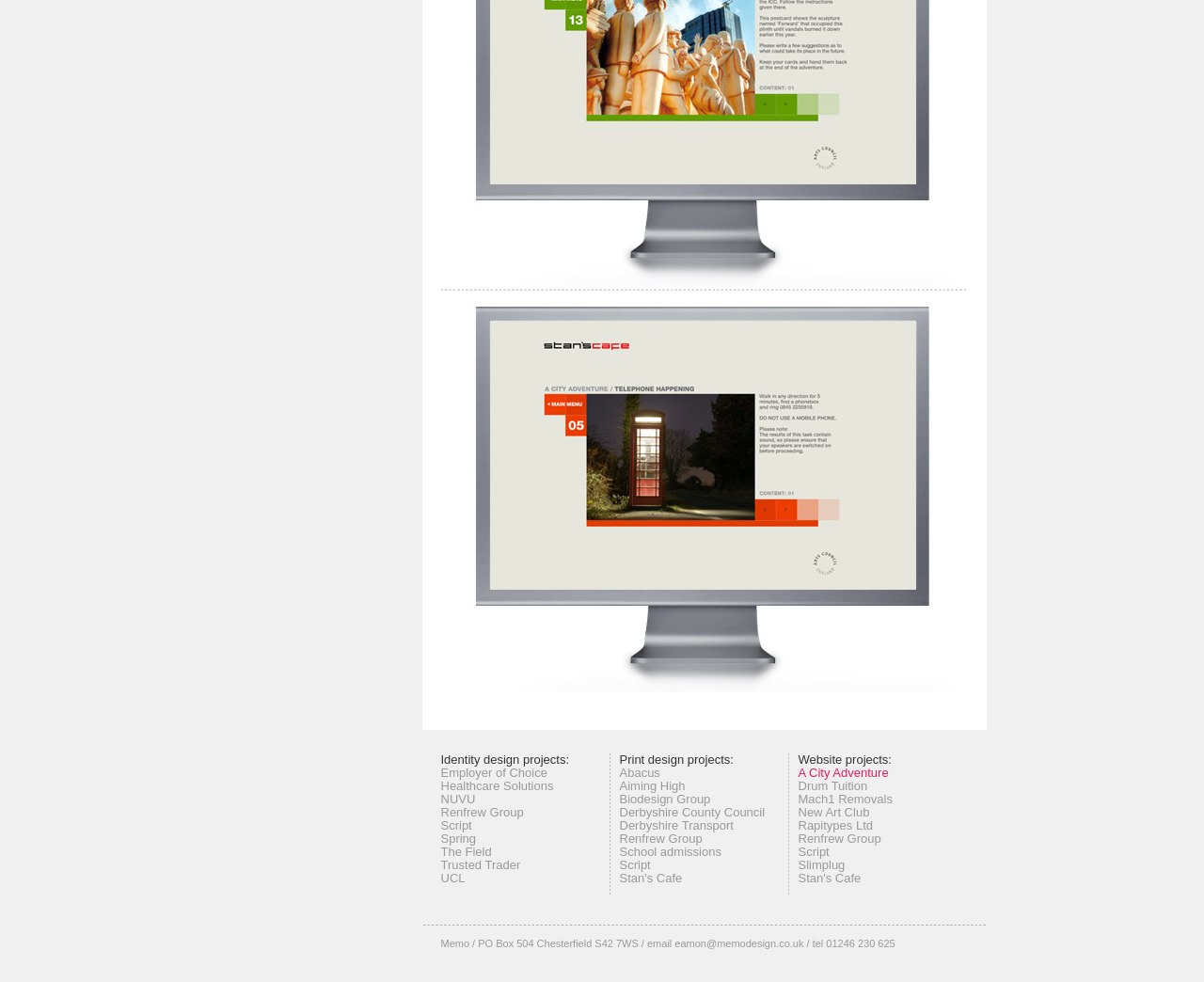Please identify the bounding box coordinates of the element that needs to be clicked to execute the following command: "Check email address". Provide the bounding box using four float numbers between 0 and 1, formatted as [left, top, right, bottom].

[0.56, 0.955, 0.67, 0.966]